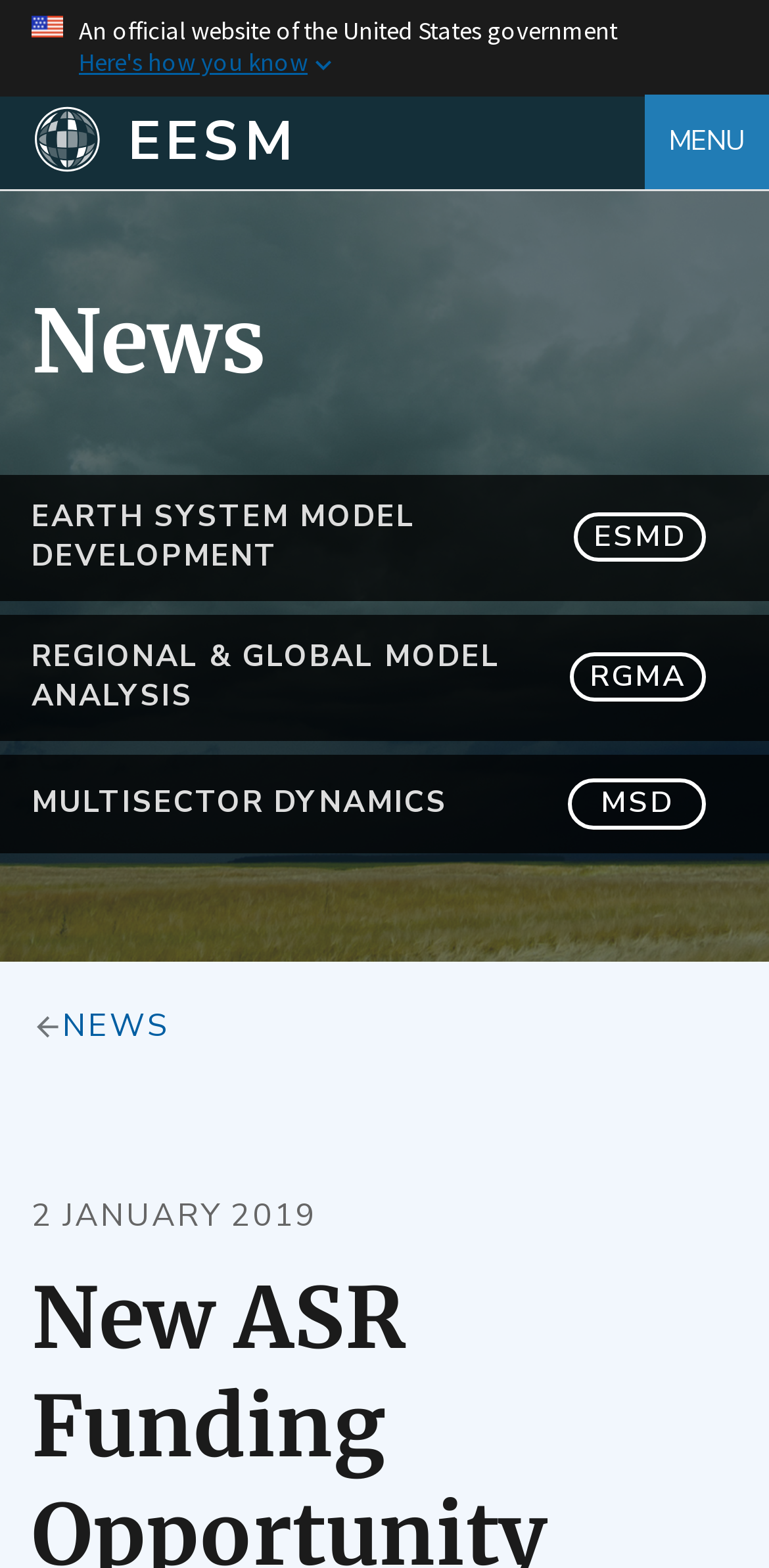Find the bounding box coordinates for the UI element whose description is: "Here's how you know". The coordinates should be four float numbers between 0 and 1, in the format [left, top, right, bottom].

[0.0, 0.0, 1.0, 0.062]